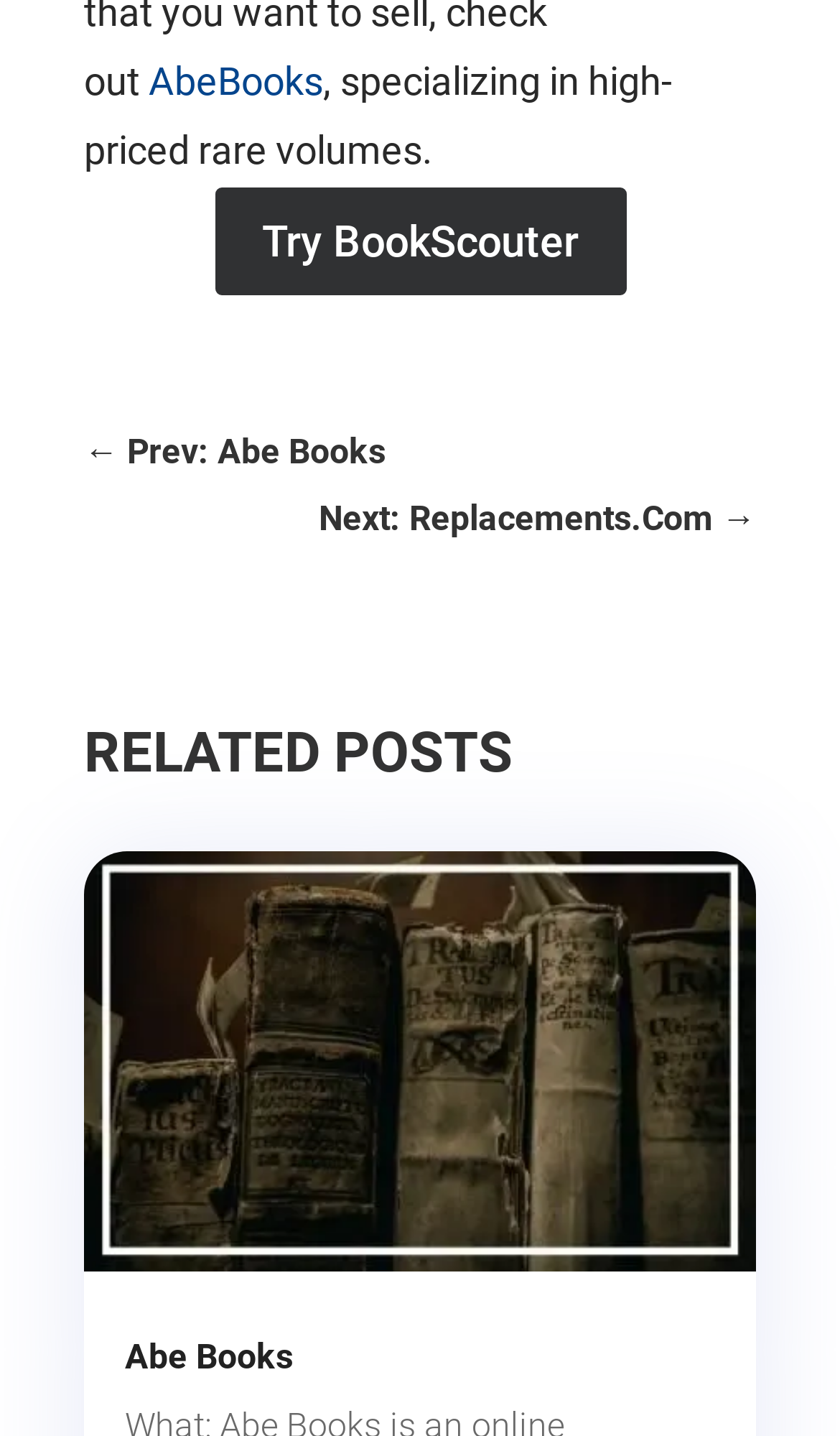What type of books does the website specialize in?
Examine the image and provide an in-depth answer to the question.

The website specializes in high-priced rare volumes, as mentioned in the static text next to the website's name at the top of the webpage.